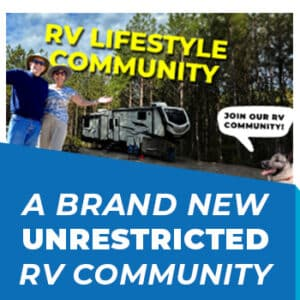Generate an elaborate caption for the image.

The image advertises a vibrant RV lifestyle community, showcasing two enthusiastic individuals in casual attire, enthusiastically inviting viewers to join their community. Behind them, a modern RV is prominently displayed in a wooded setting, symbolizing adventure and the joy of travel. The text boldly proclaims “A BRAND NEW UNRESTRICTED RV COMMUNITY” at the bottom, emphasizing the community’s welcoming nature. The upper section features the title “RV LIFESTYLE COMMUNITY” alongside a call to action, “JOIN OUR RV COMMUNITY!” This creates an inviting atmosphere for RV enthusiasts looking to connect and share experiences in a relaxed, unrestricted environment.